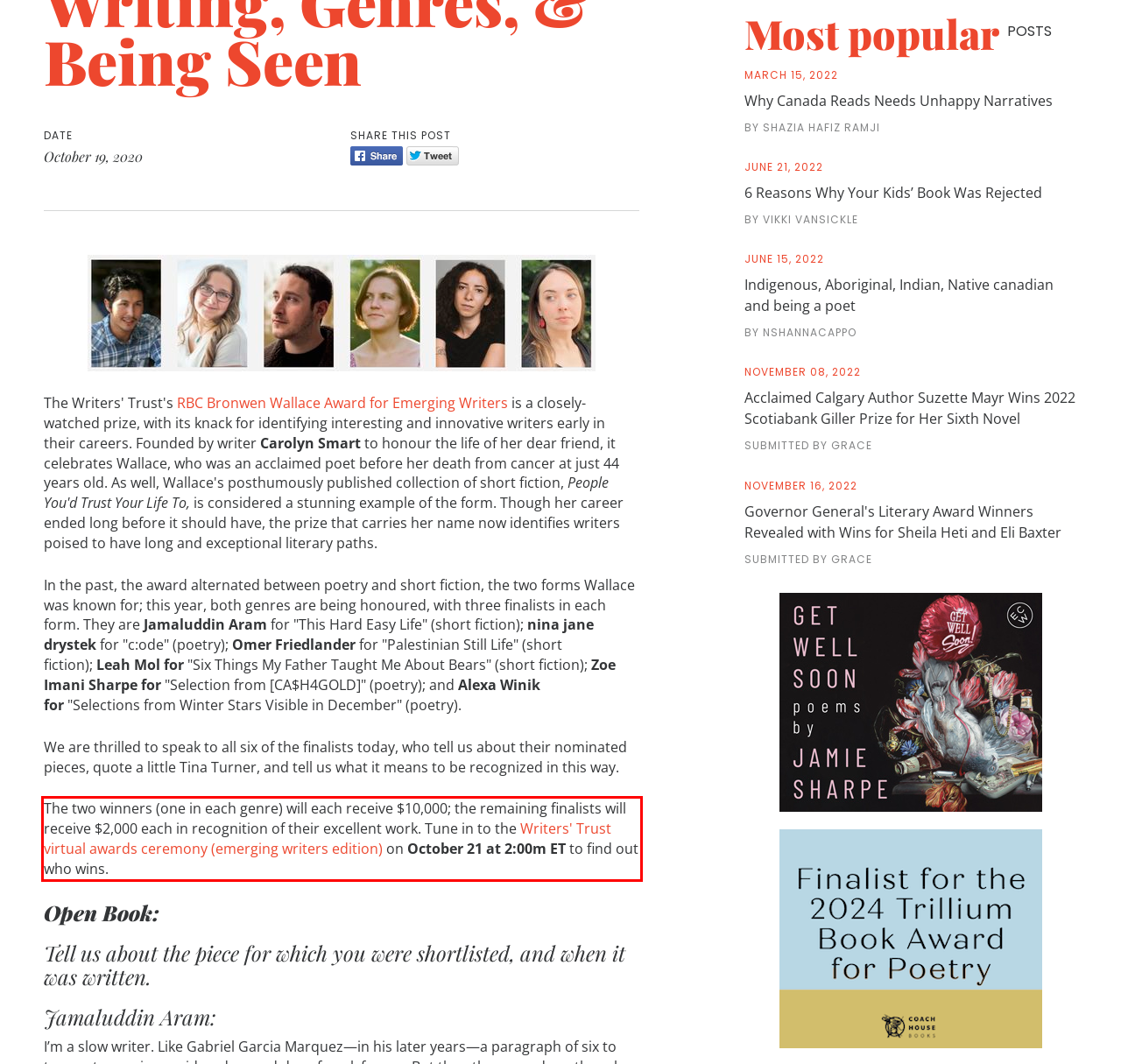Analyze the screenshot of the webpage that features a red bounding box and recognize the text content enclosed within this red bounding box.

The two winners (one in each genre) will each receive $10,000; the remaining finalists will receive $2,000 each in recognition of their excellent work. Tune in to the Writers' Trust virtual awards ceremony (emerging writers edition) on October 21 at 2:00m ET to find out who wins.